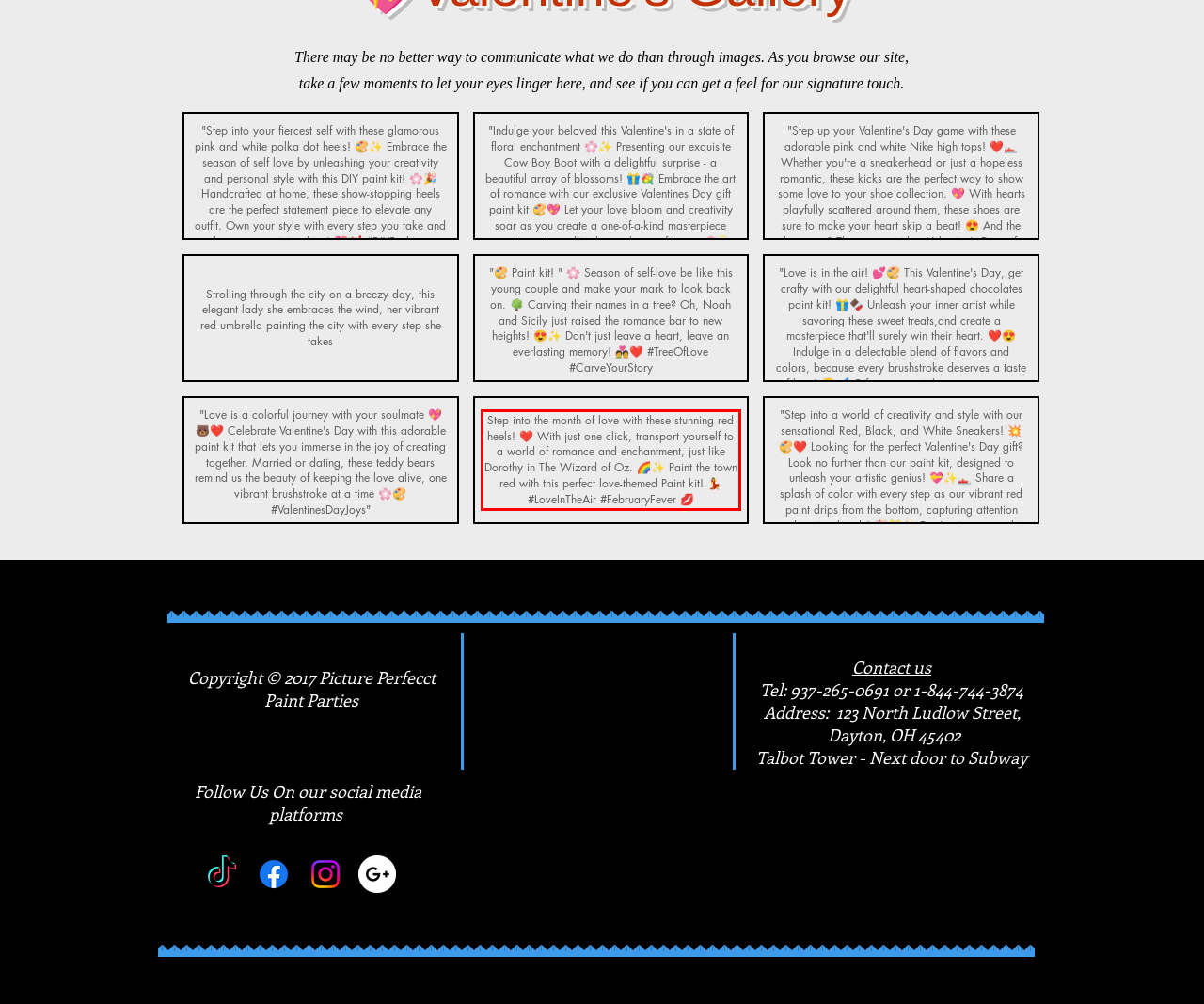Examine the webpage screenshot and use OCR to obtain the text inside the red bounding box.

Step into the month of love with these stunning red heels! ❤️ With just one click, transport yourself to a world of romance and enchantment, just like Dorothy in The Wizard of Oz. 🌈✨ Paint the town red with this perfect love-themed Paint kit! 💃 #LoveInTheAir #FebruaryFever 💋